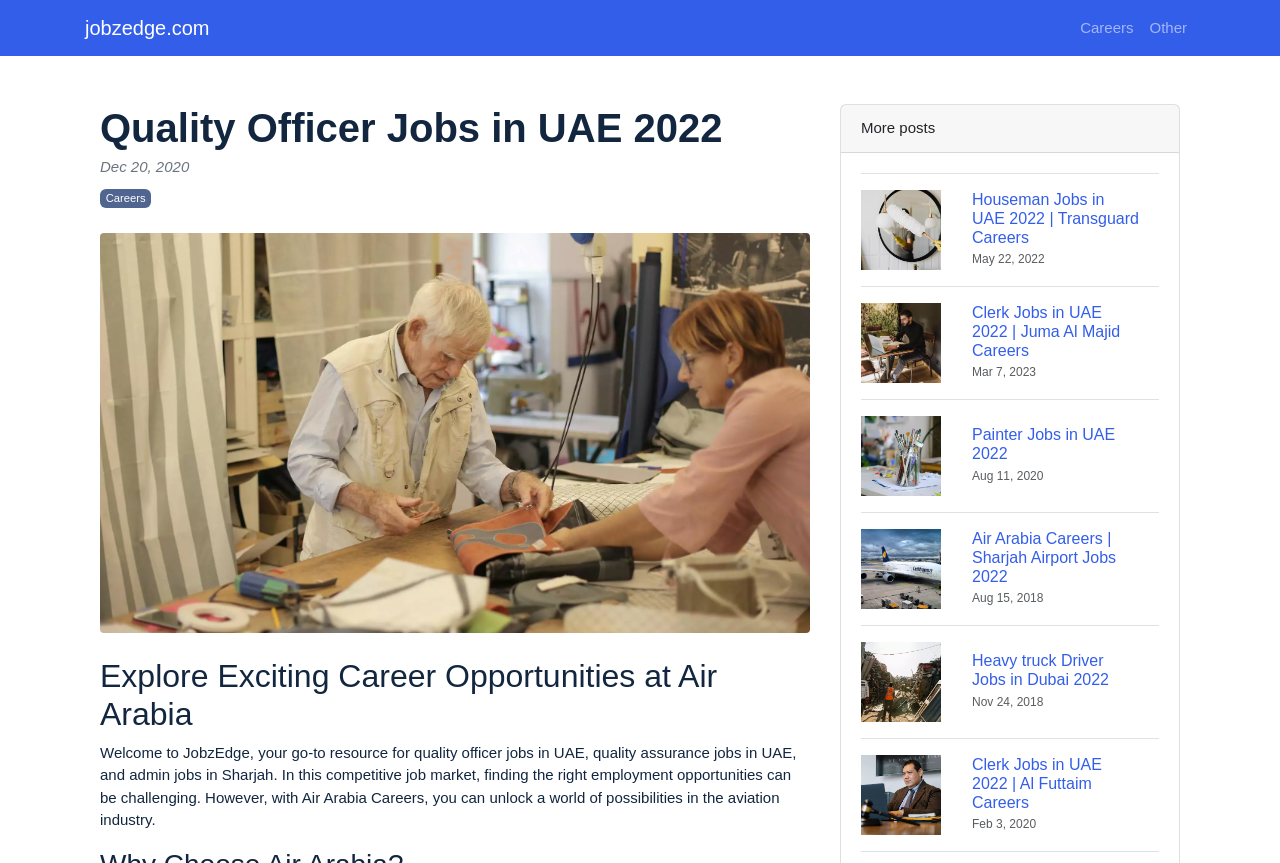Specify the bounding box coordinates of the area to click in order to execute this command: 'Explore Quality Officer Jobs in UAE 2022'. The coordinates should consist of four float numbers ranging from 0 to 1, and should be formatted as [left, top, right, bottom].

[0.078, 0.121, 0.633, 0.176]